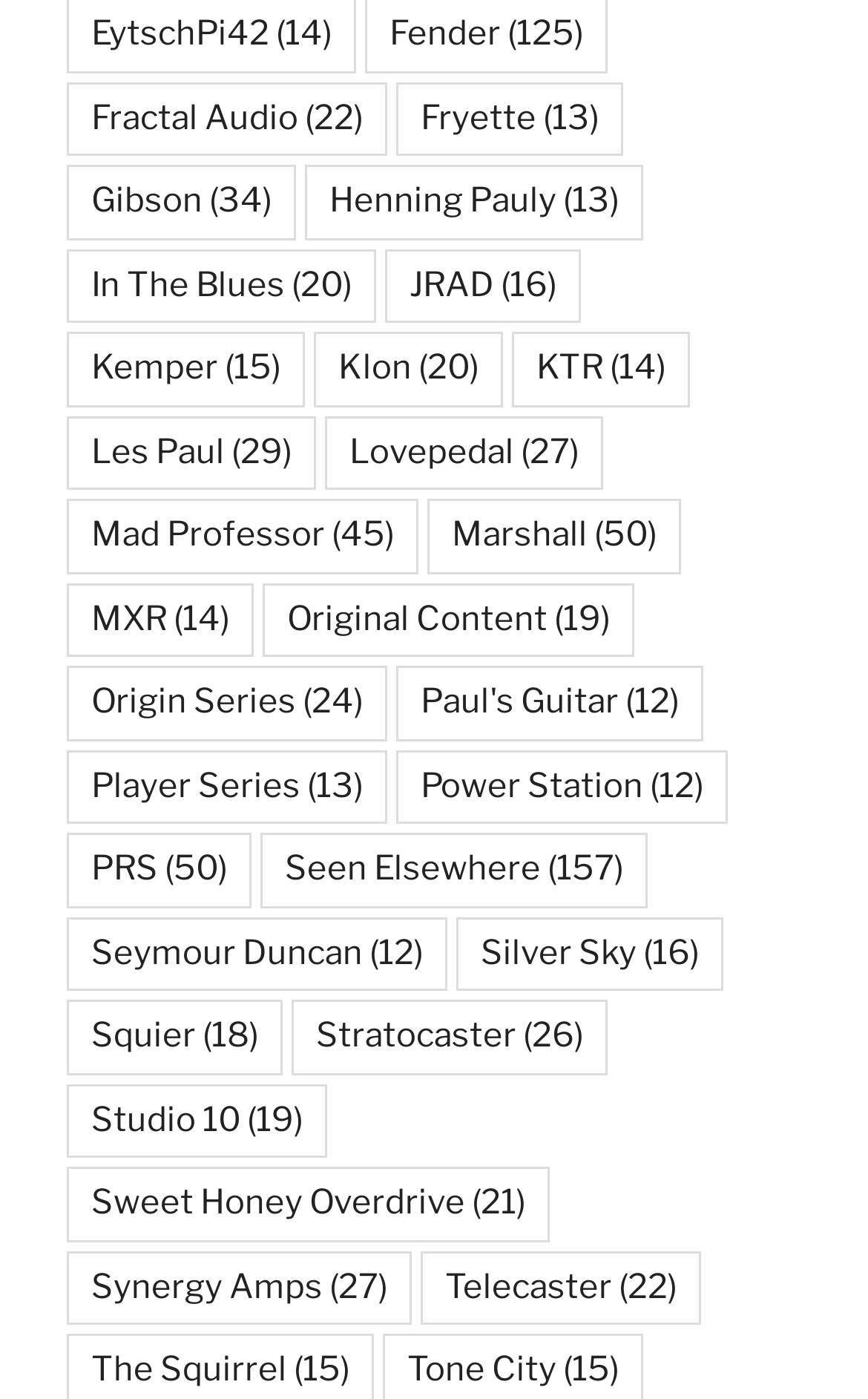Please locate the bounding box coordinates of the element that needs to be clicked to achieve the following instruction: "Check out Telecaster". The coordinates should be four float numbers between 0 and 1, i.e., [left, top, right, bottom].

[0.485, 0.894, 0.808, 0.947]